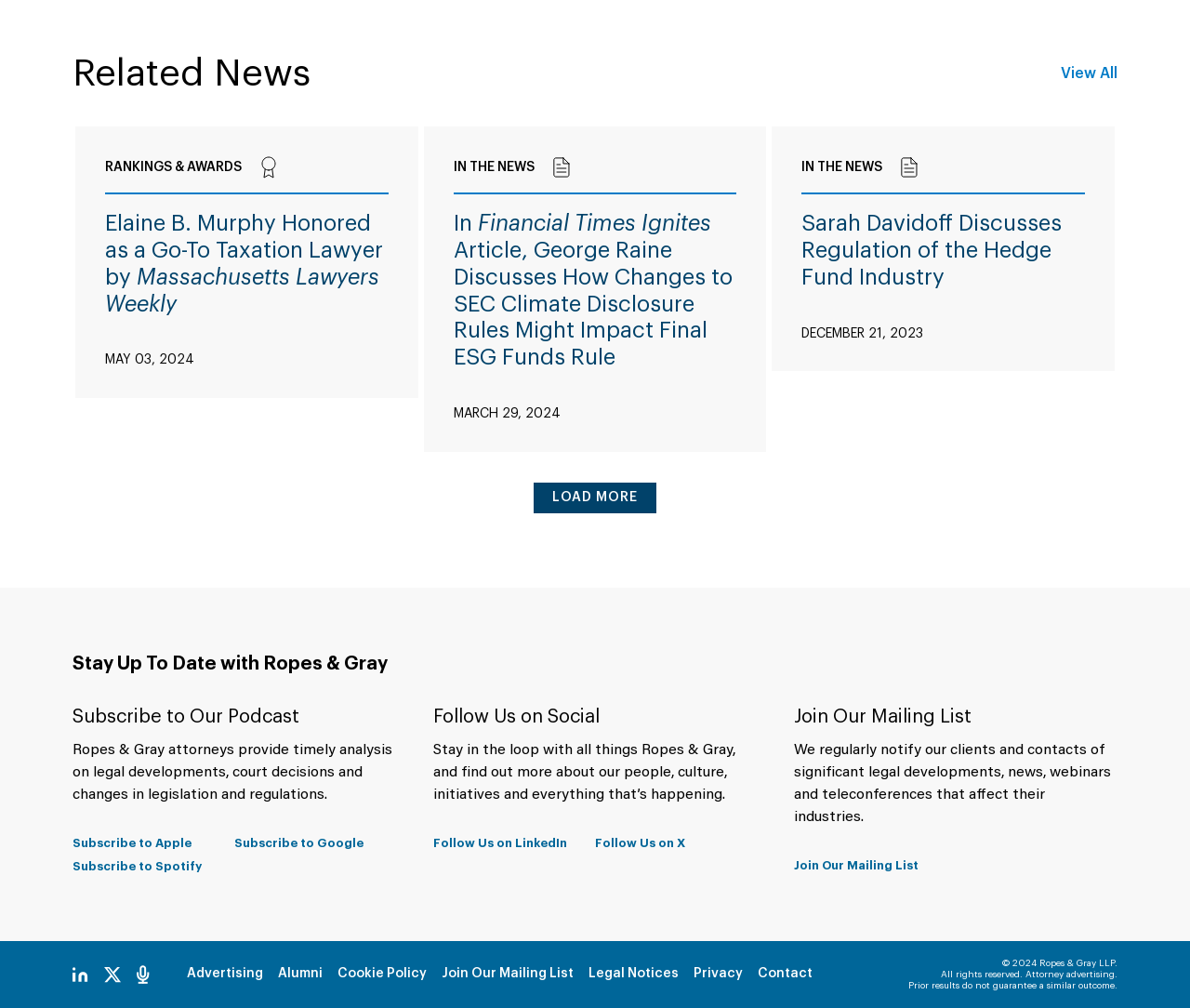How many news articles are displayed?
Please ensure your answer is as detailed and informative as possible.

I counted the number of link elements with OCR text that appear to be news article titles. There are three such elements, so I conclude that three news articles are displayed.